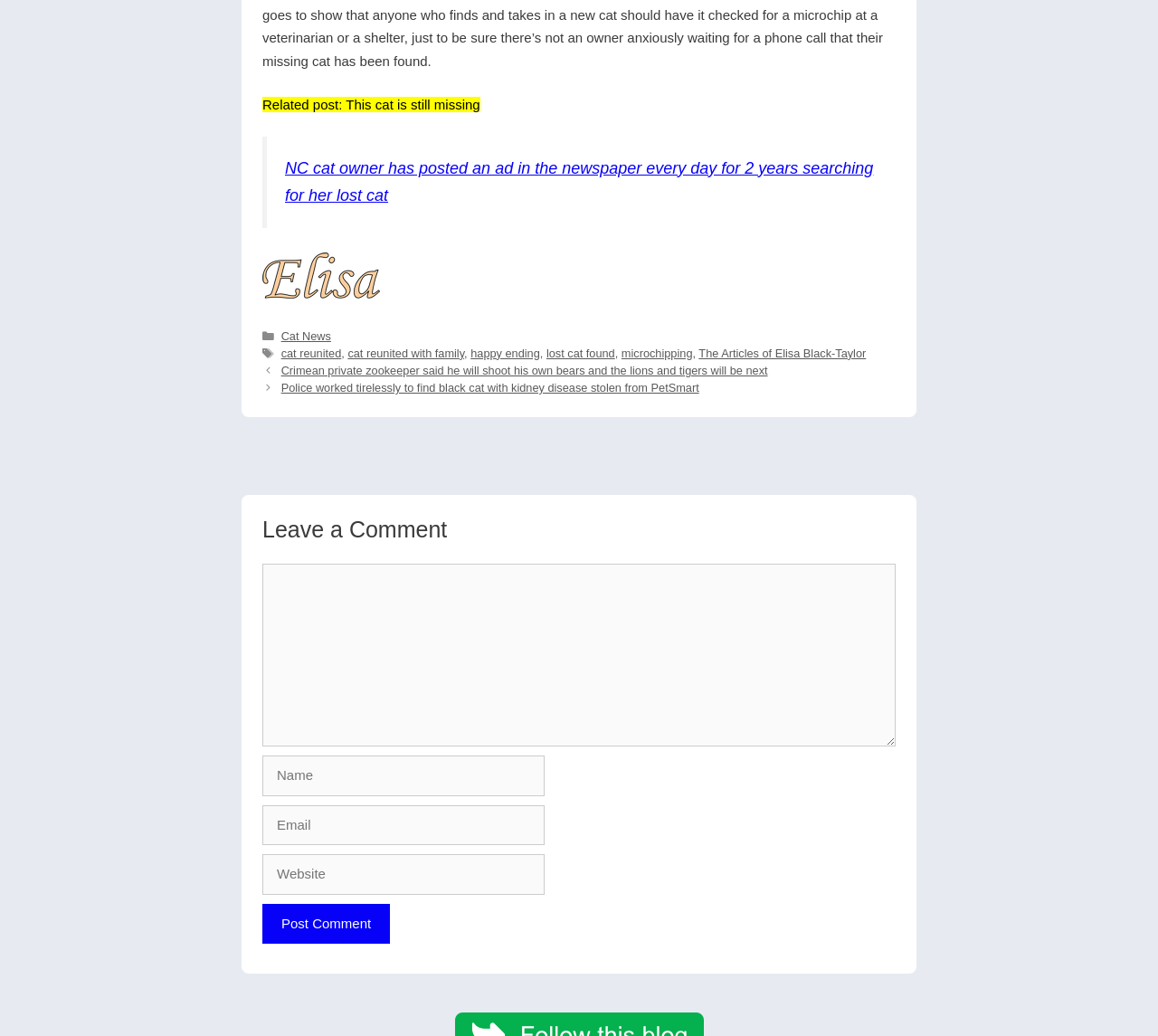Kindly determine the bounding box coordinates of the area that needs to be clicked to fulfill this instruction: "Subscribe to the newsletter".

None